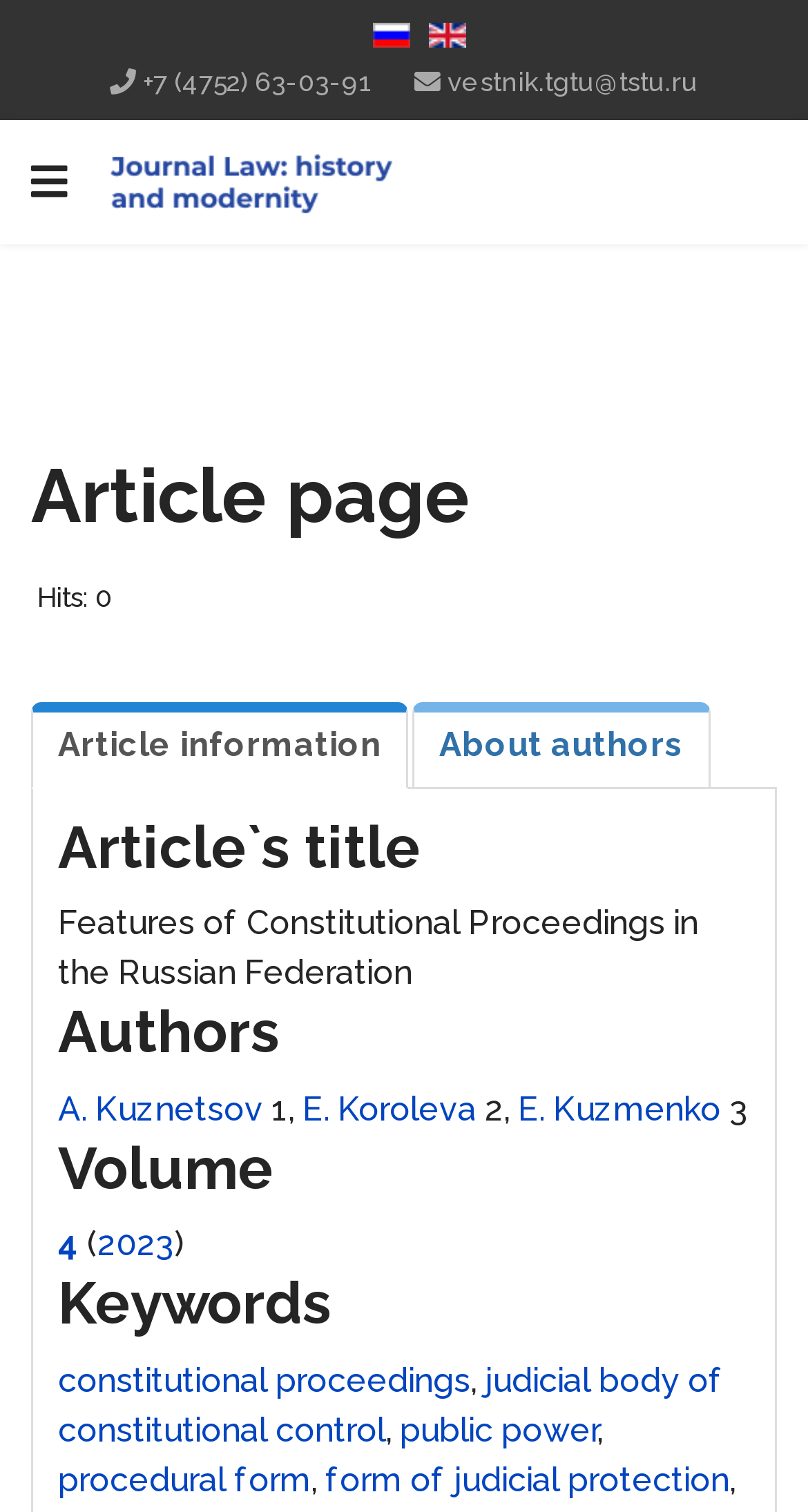Kindly determine the bounding box coordinates for the area that needs to be clicked to execute this instruction: "Contact via phone".

[0.177, 0.044, 0.462, 0.064]